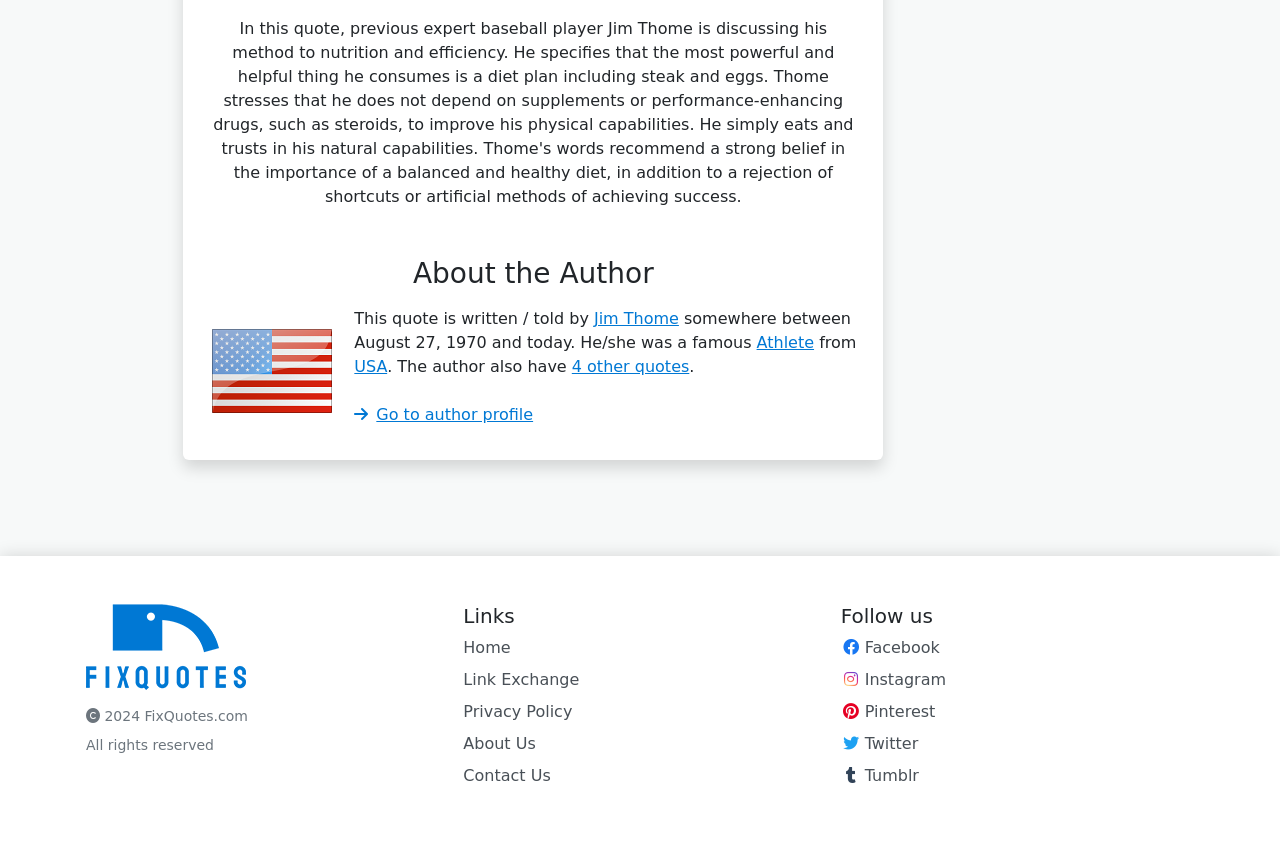Please answer the following question using a single word or phrase: 
What is the country of origin of Jim Thome?

USA